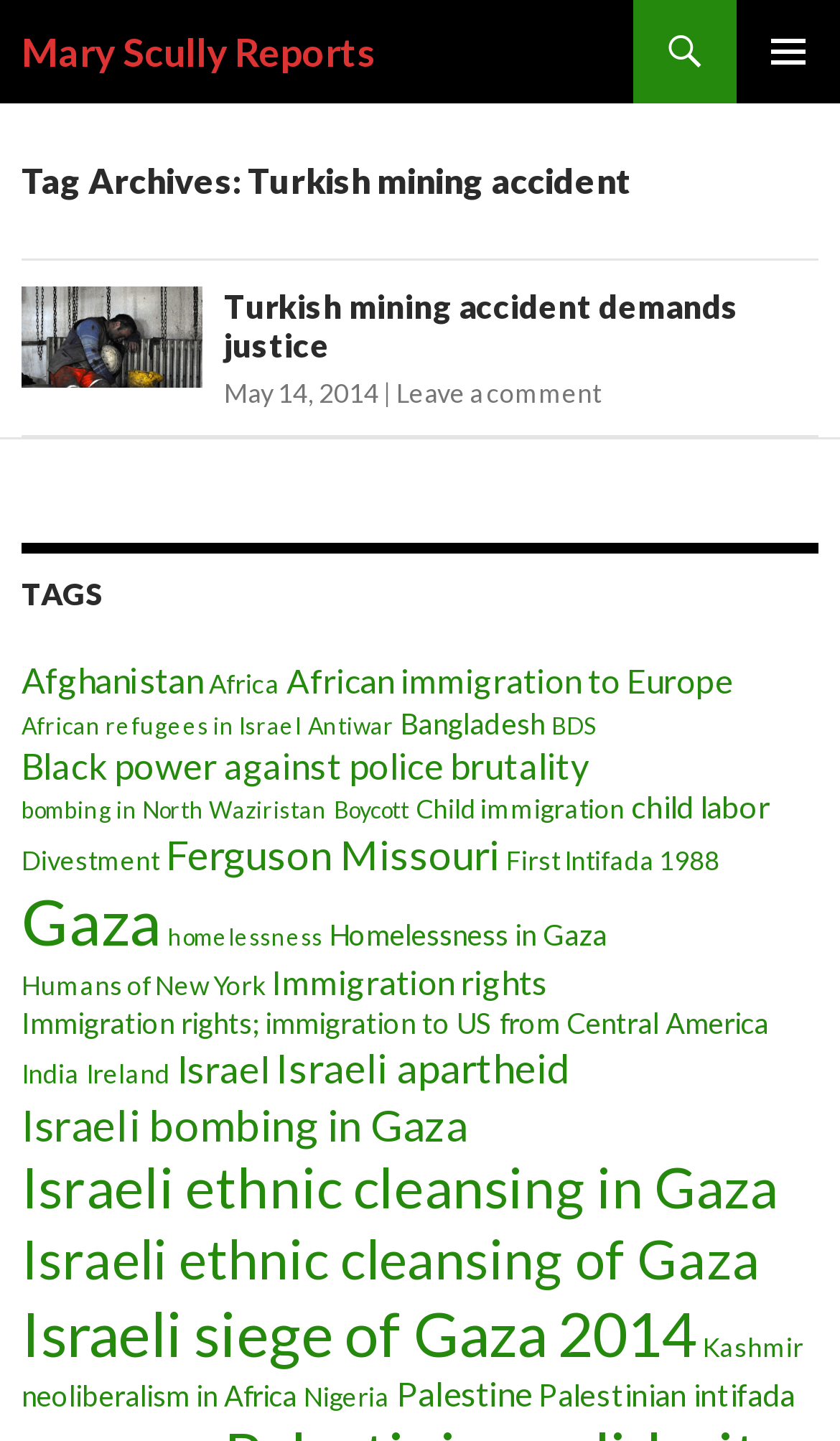Given the following UI element description: "child labor", find the bounding box coordinates in the webpage screenshot.

[0.751, 0.548, 0.915, 0.573]